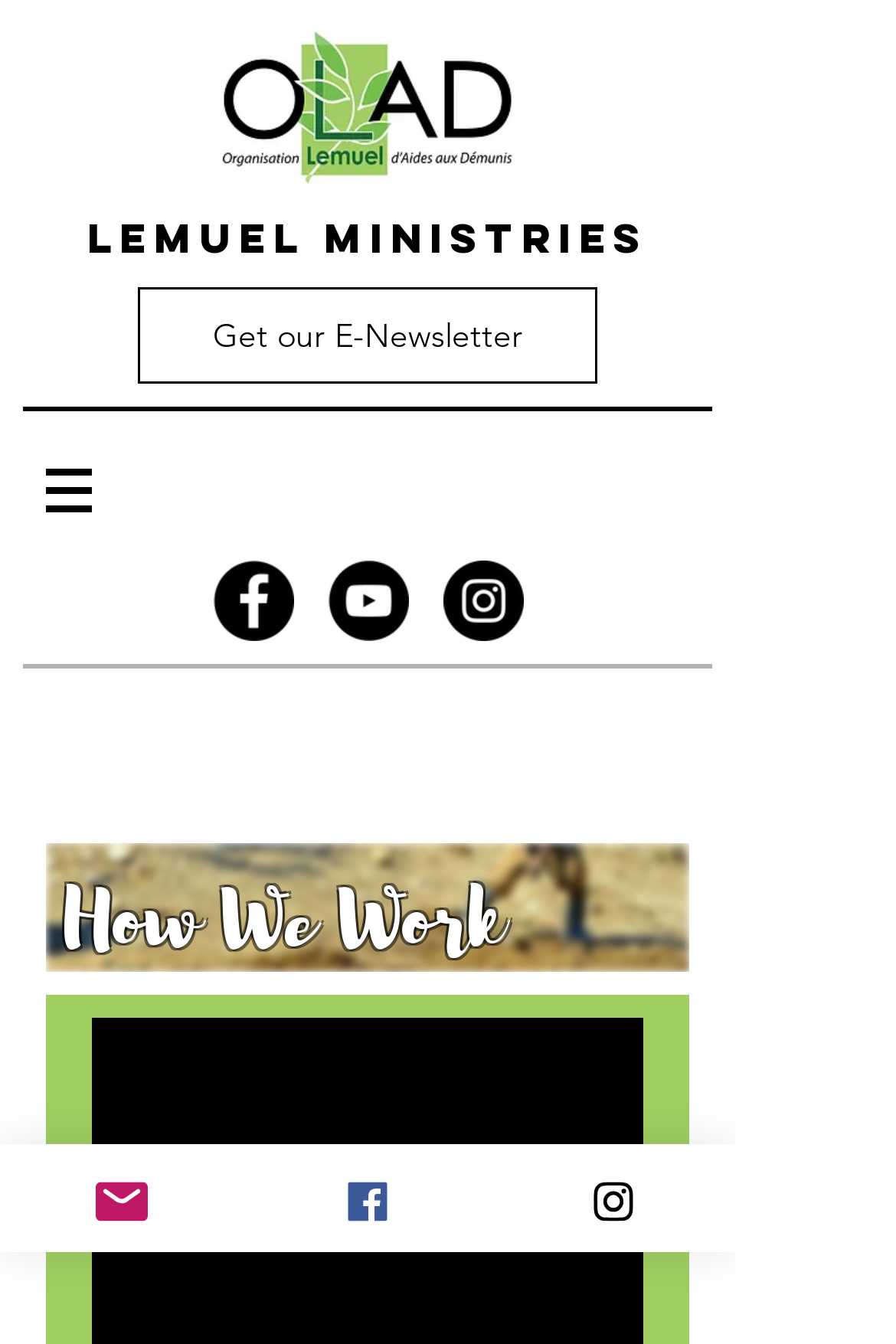Ascertain the bounding box coordinates for the UI element detailed here: "Facebook". The coordinates should be provided as [left, top, right, bottom] with each value being a float between 0 and 1.

[0.274, 0.851, 0.547, 0.932]